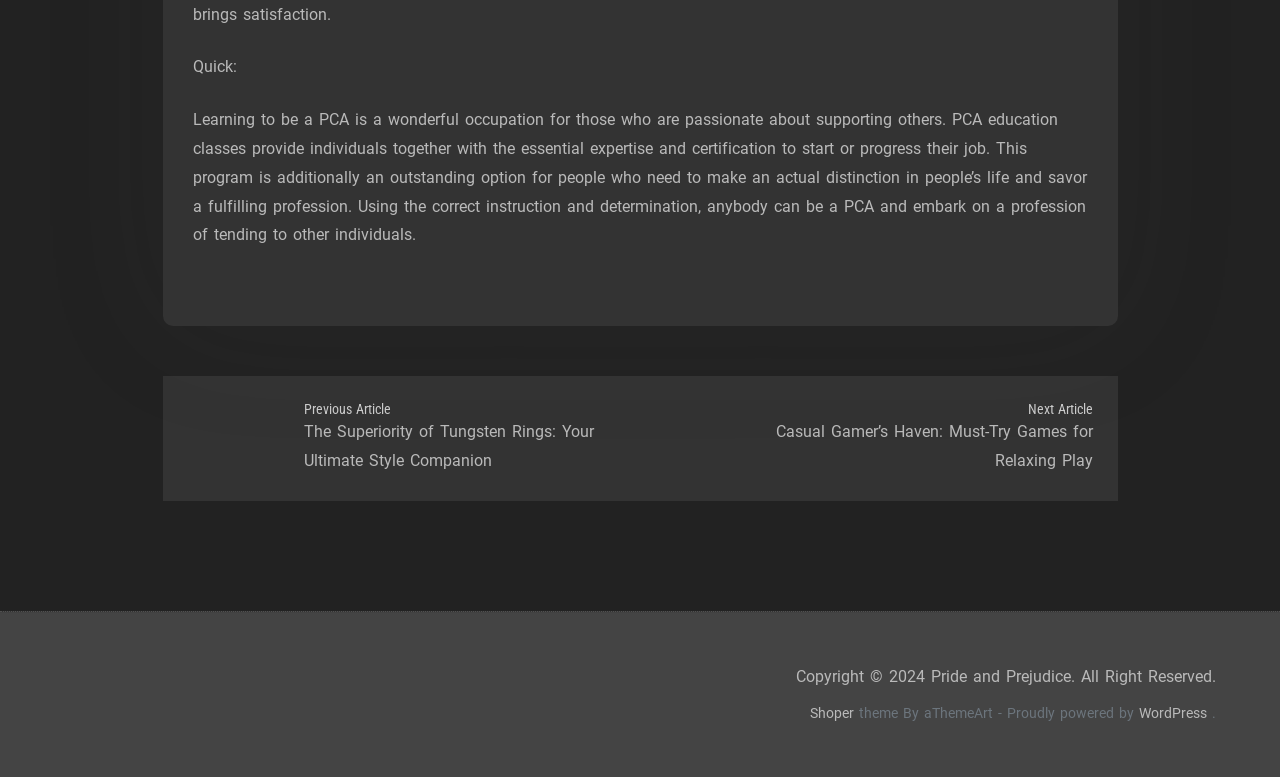What is the year of copyright for the website?
Based on the image, answer the question with a single word or brief phrase.

2024